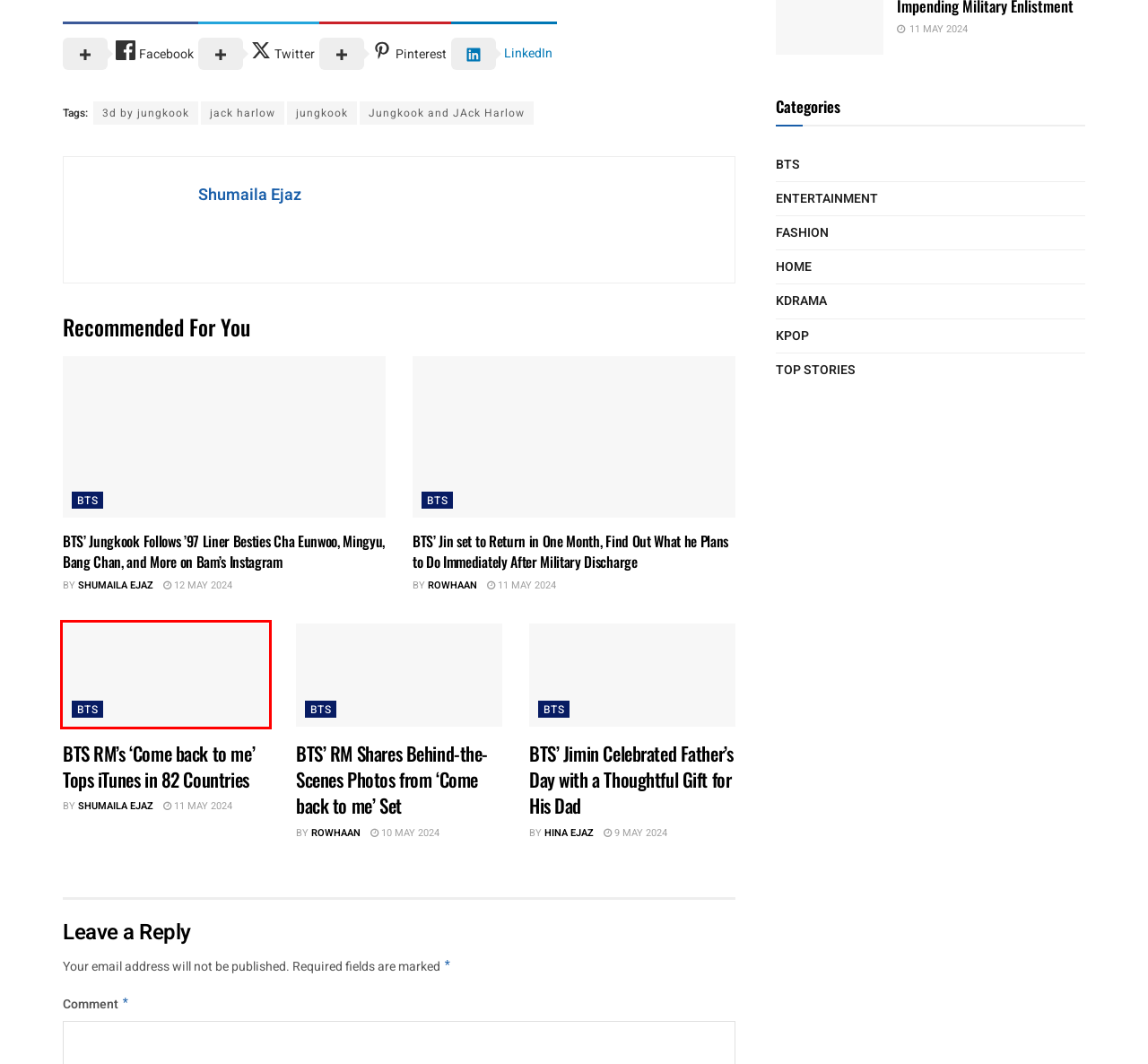You have a screenshot of a webpage where a red bounding box highlights a specific UI element. Identify the description that best matches the resulting webpage after the highlighted element is clicked. The choices are:
A. HOME Archives - K-POP NEWSWIRE
B. BTS’ RM Shares Behind-the-Scenes Photos from 'Come back to me' Set - K-POP NEWSWIRE
C. BTS’ Jimin Celebrated Father’s Day with a Thoughtful Gift for His Dad - K-POP NEWSWIRE
D. jungkook Archives - K-POP NEWSWIRE
E. BTS RM’s ‘Come back to me’ Tops iTunes in 82 Countries - K-POP NEWSWIRE
F. Hina Ejaz, Author at K-POP NEWSWIRE
G. jack harlow Archives - K-POP NEWSWIRE
H. Rowhaan, Author at K-POP NEWSWIRE

E